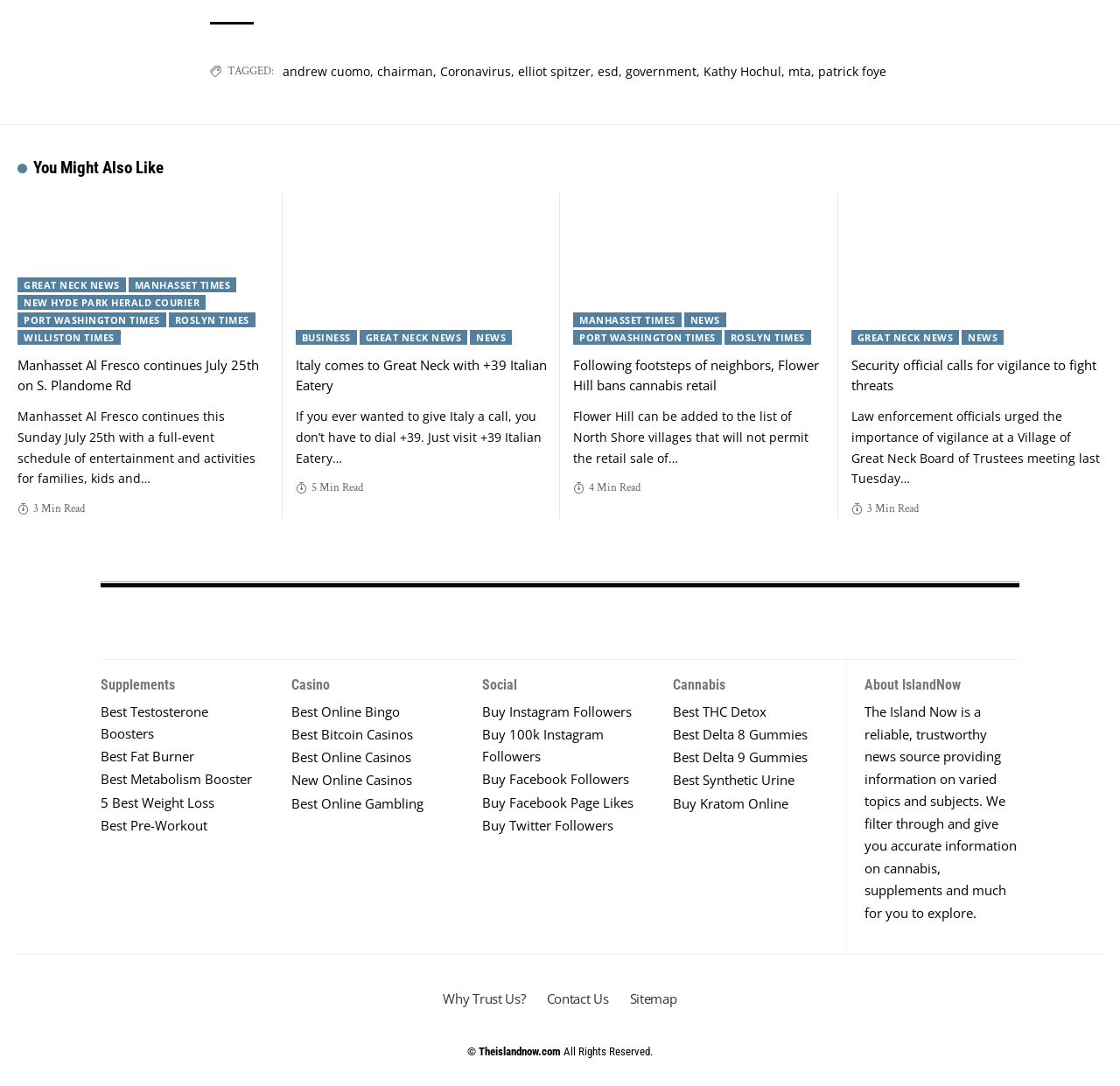How many news articles are displayed on the webpage?
Based on the content of the image, thoroughly explain and answer the question.

I counted the number of news article headings on the webpage, which are 'Manhasset Al Fresco continues July 25th on S. Plandome Rd', 'Italy comes to Great Neck with +39 Italian Eatery', 'Following footsteps of neighbors, Flower Hill bans cannabis retail', 'Security official calls for vigilance to fight threats', and found that there are 5 news articles in total.